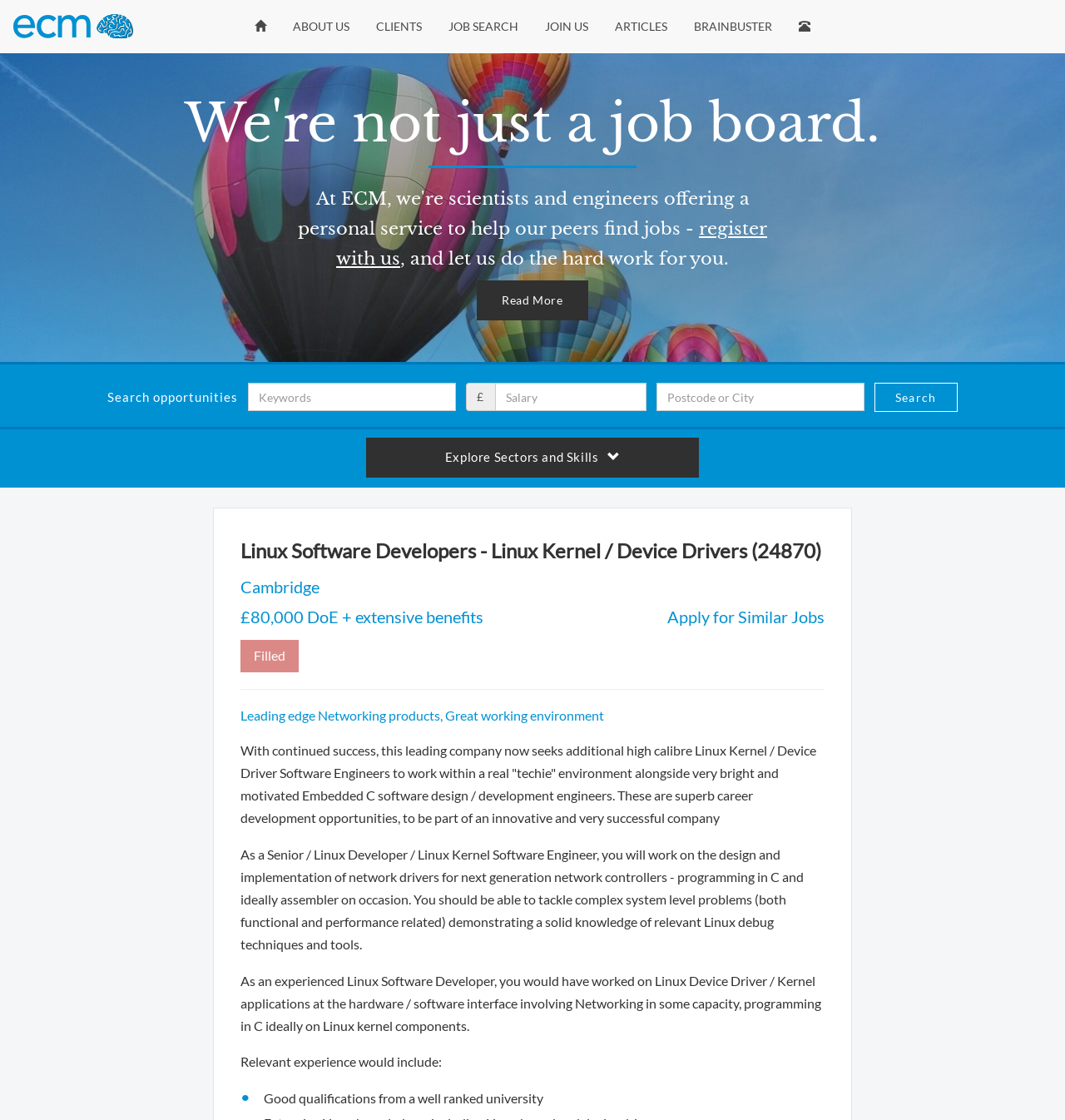What is the type of company?
Based on the content of the image, thoroughly explain and answer the question.

I determined the type of company by looking at the job description which mentions 'this leading company', indicating that the company is a leading company in its field.